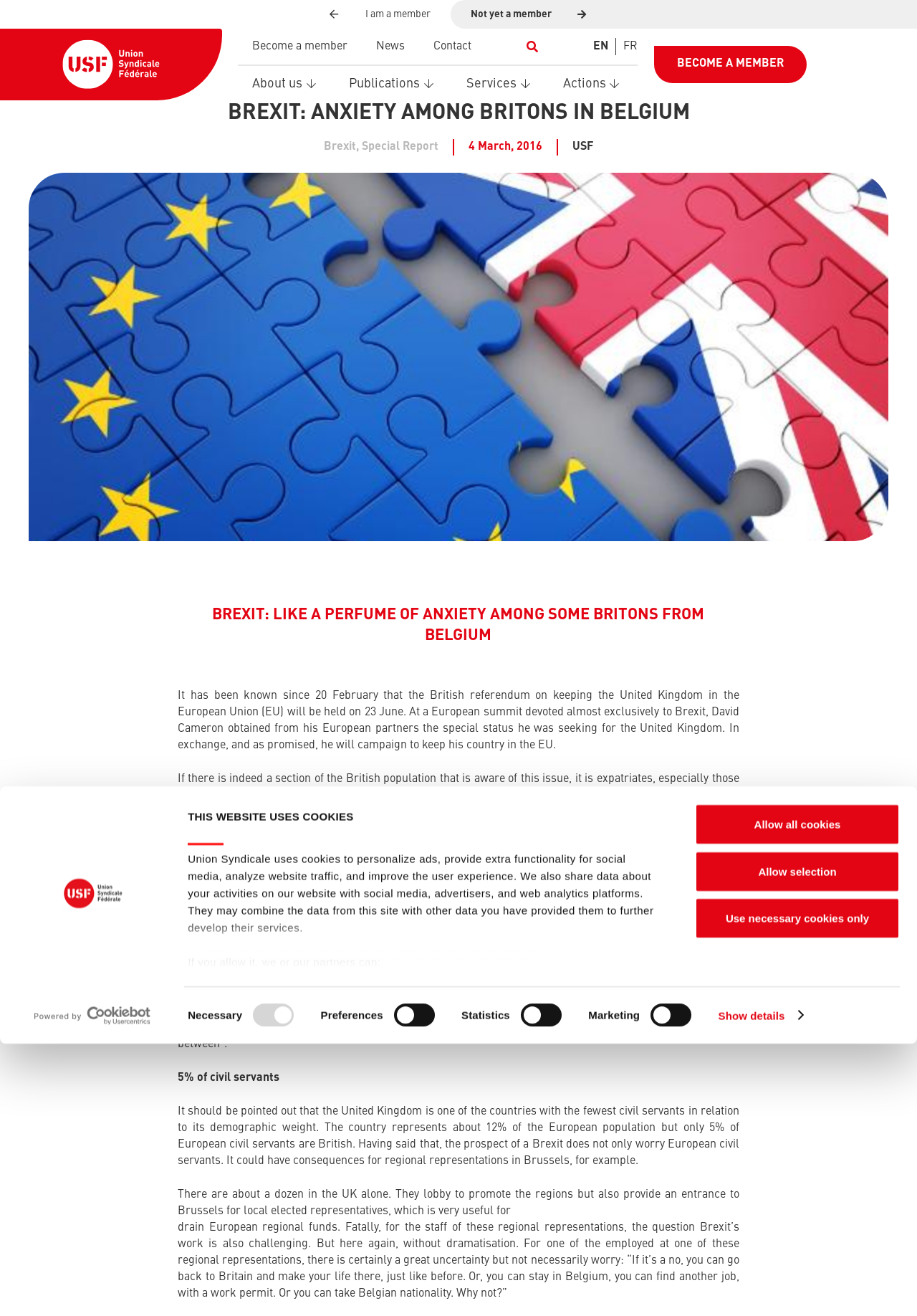Answer the question using only one word or a concise phrase: What percentage of European civil servants are British?

5%